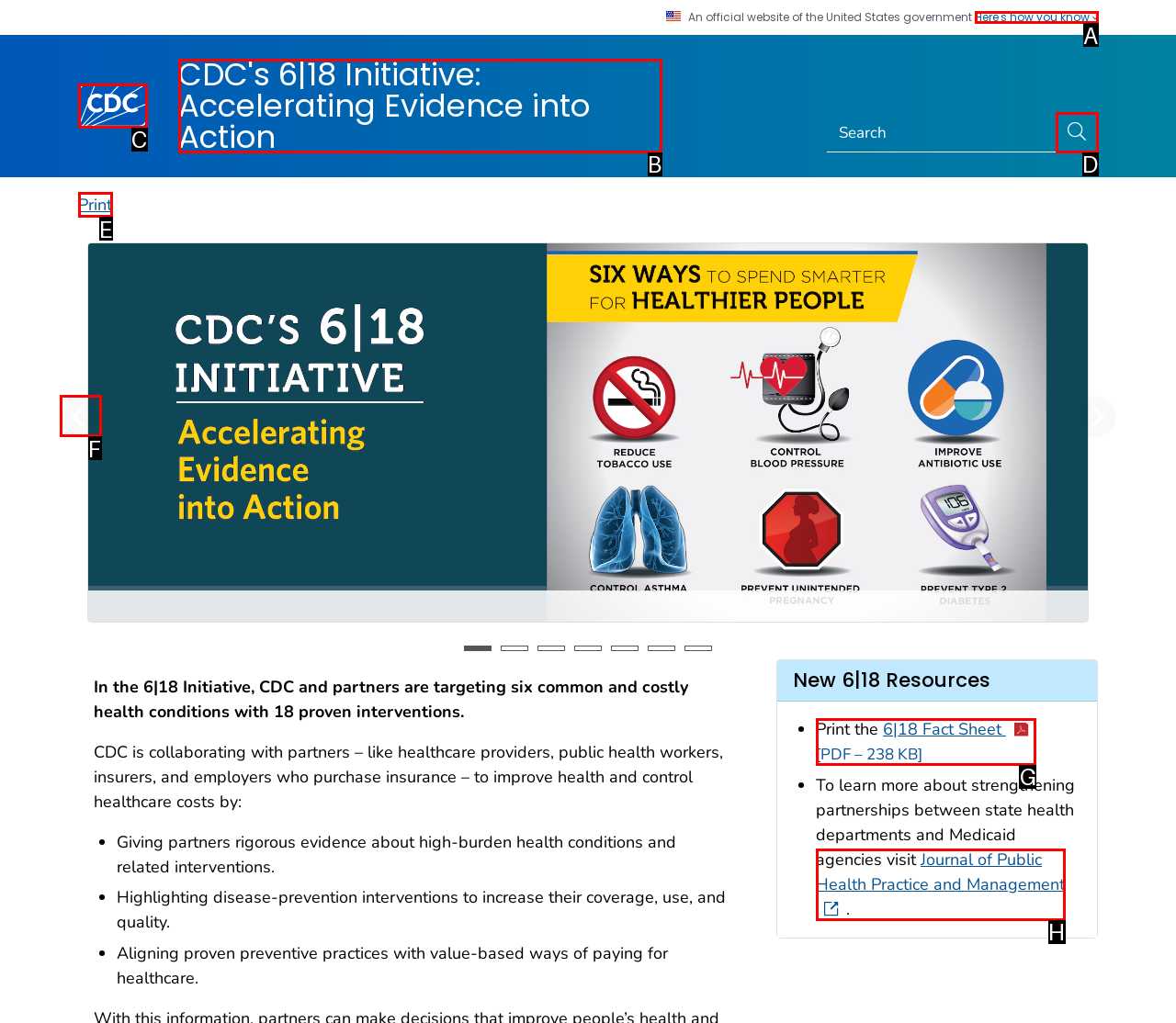Based on the element described as: Submit
Find and respond with the letter of the correct UI element.

D